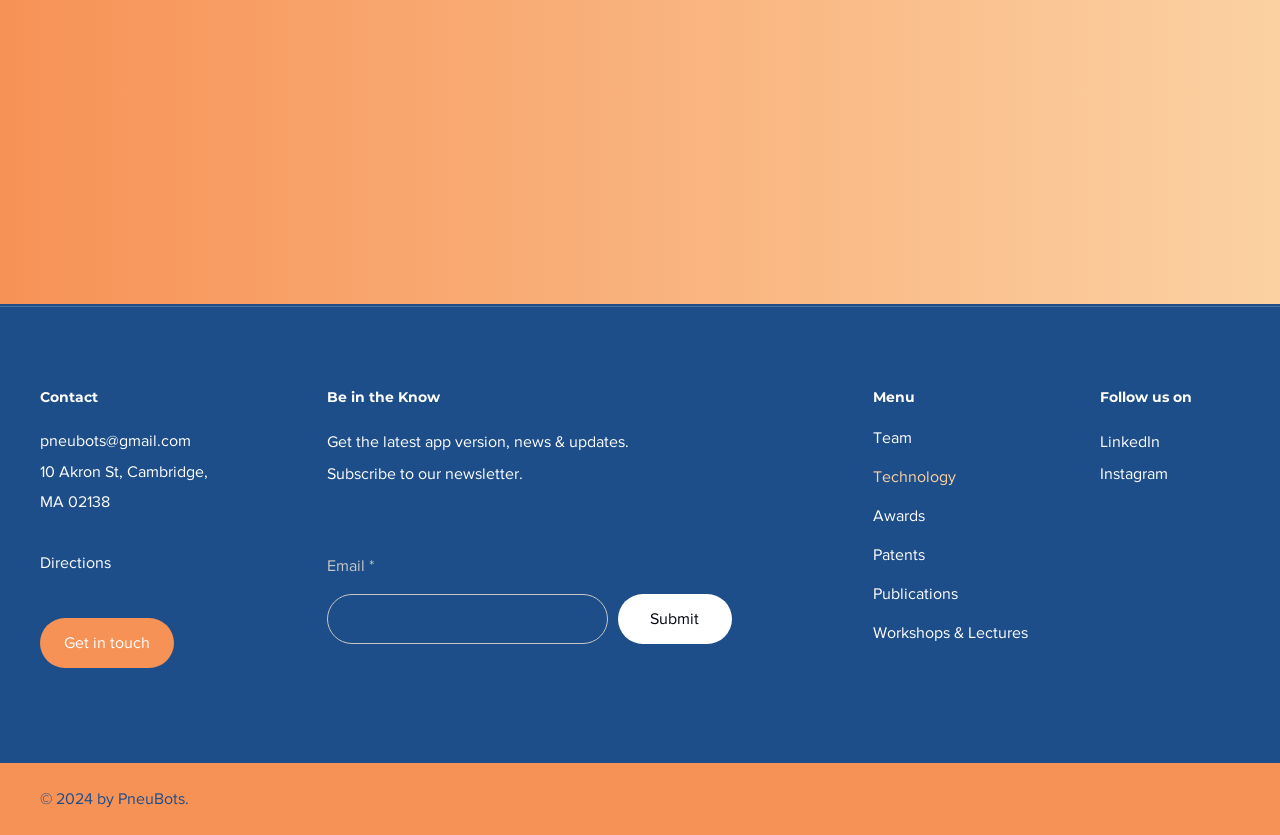Can you specify the bounding box coordinates of the area that needs to be clicked to fulfill the following instruction: "Contact us via email"?

[0.031, 0.517, 0.149, 0.538]